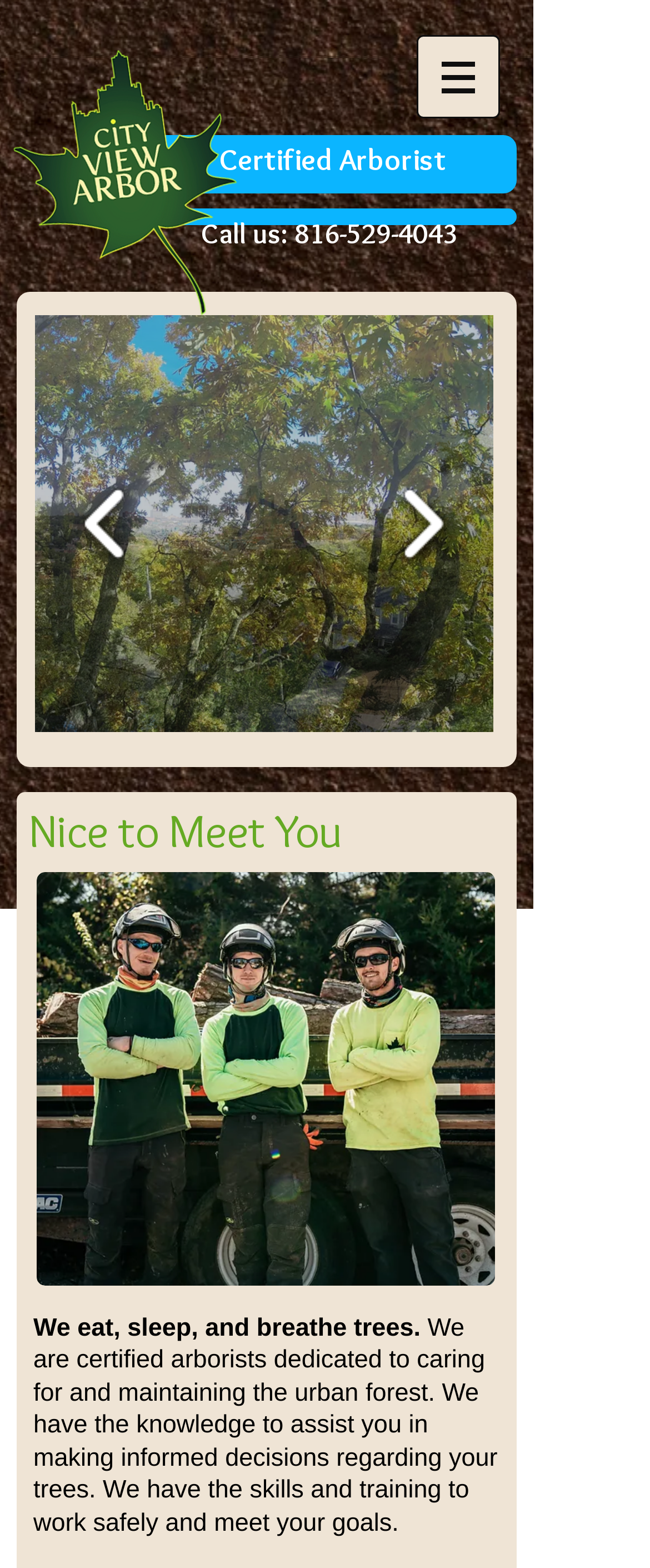Given the description 816-529-4043, predict the bounding box coordinates of the UI element. Ensure the coordinates are in the format (top-left x, top-left y, bottom-right x, bottom-right y) and all values are between 0 and 1.

[0.453, 0.138, 0.704, 0.159]